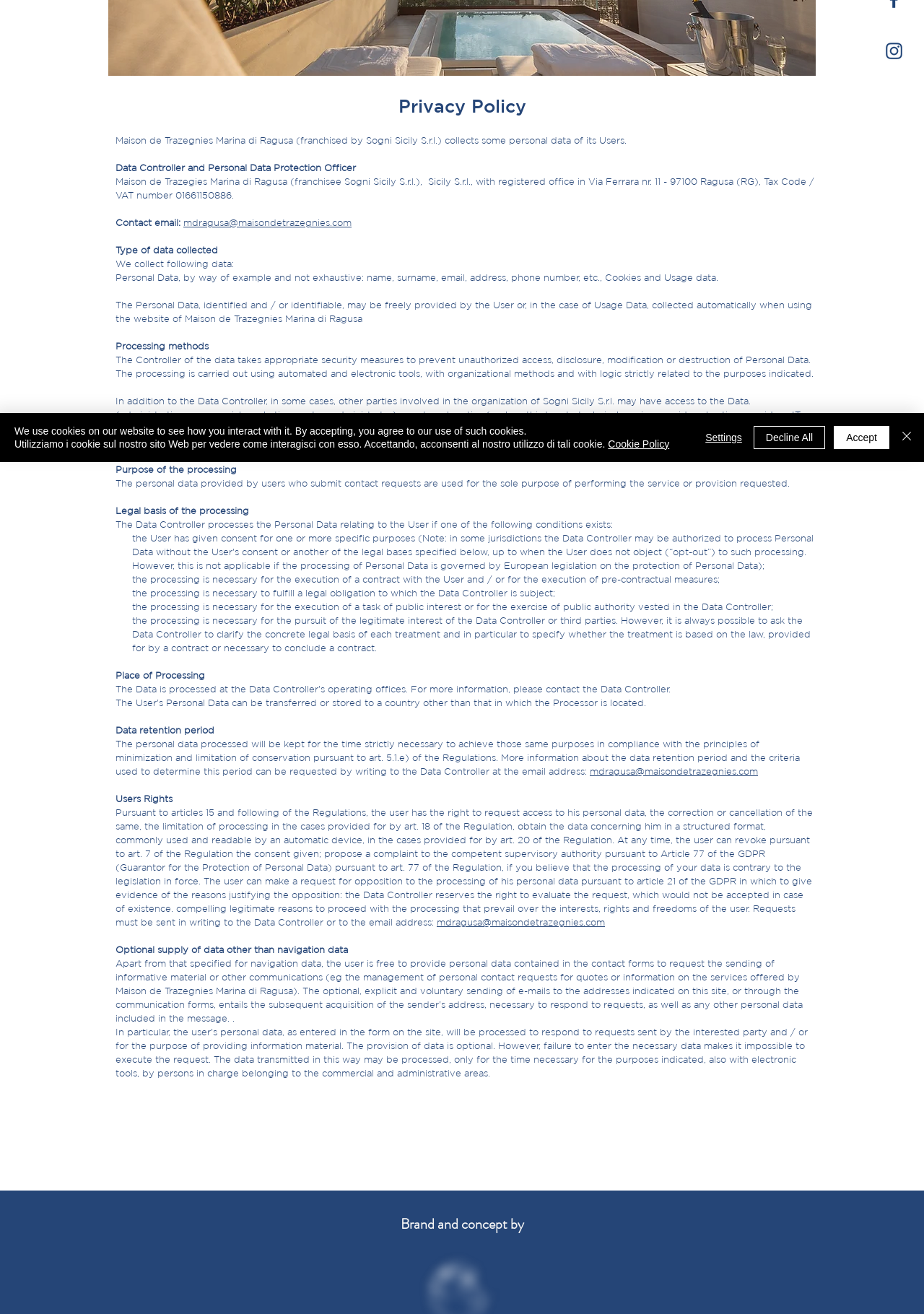Please find the bounding box for the UI component described as follows: "Decline All".

[0.815, 0.324, 0.893, 0.342]